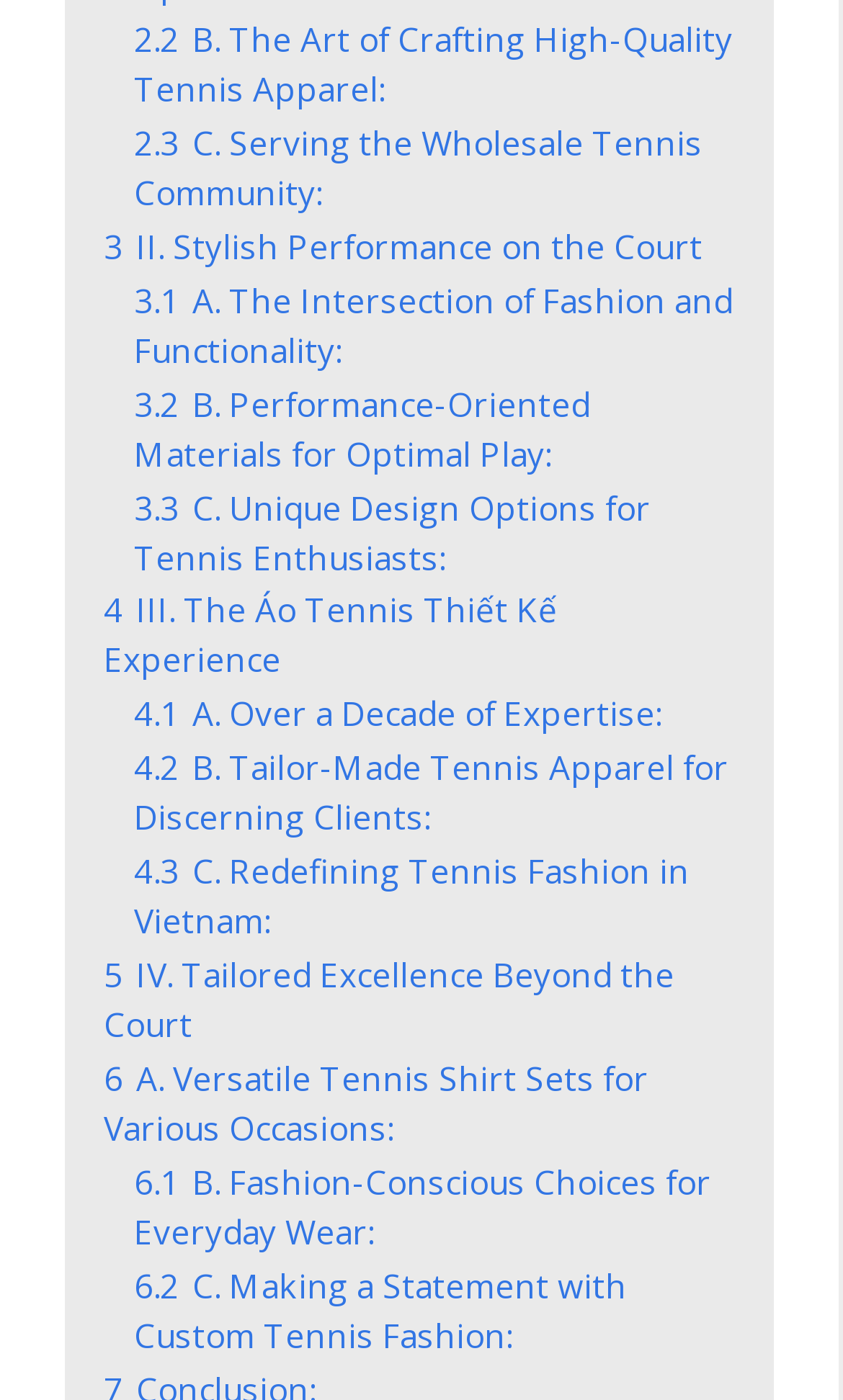Please pinpoint the bounding box coordinates for the region I should click to adhere to this instruction: "Click on '2.2 B. The Art of Crafting High-Quality Tennis Apparel:'".

[0.159, 0.013, 0.869, 0.079]